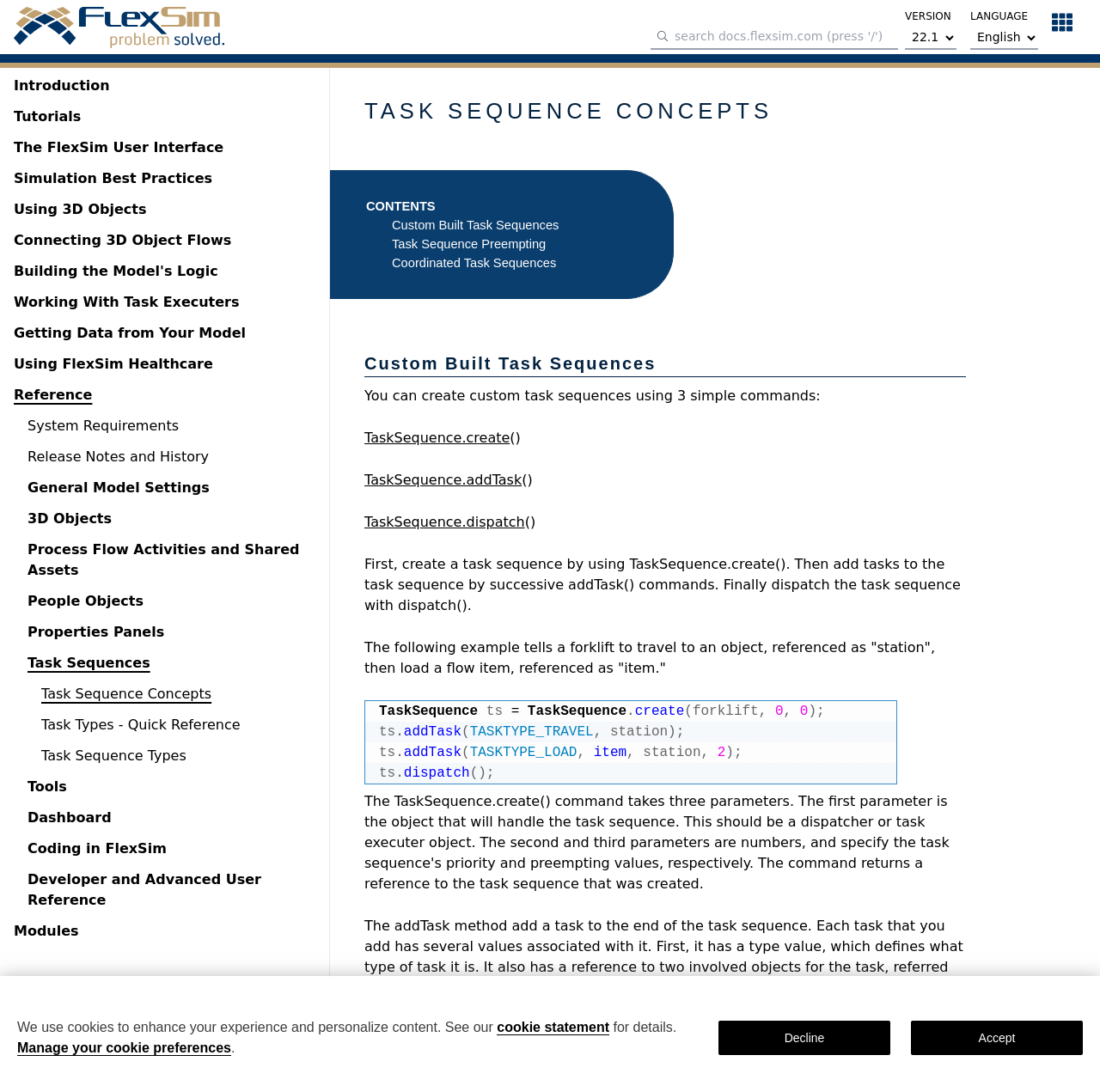What is the name of the object referenced in the example code?
Examine the image closely and answer the question with as much detail as possible.

The example code on the webpage references an object named 'forklift' and uses it to create a task sequence. This suggests that the object is a forklift.